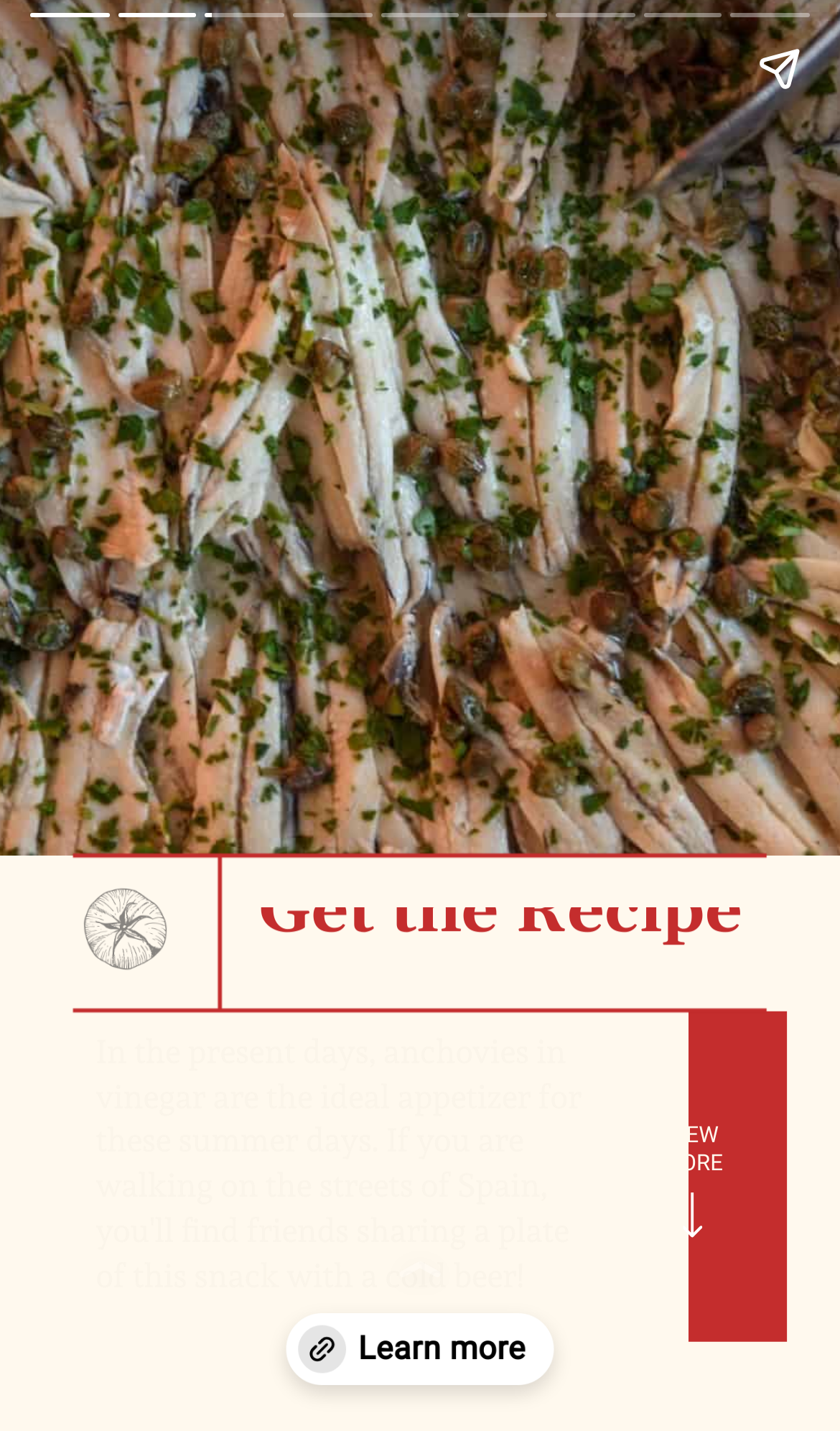Using the element description: "aria-label="Next page"", determine the bounding box coordinates for the specified UI element. The coordinates should be four float numbers between 0 and 1, [left, top, right, bottom].

[0.923, 0.113, 1.0, 0.887]